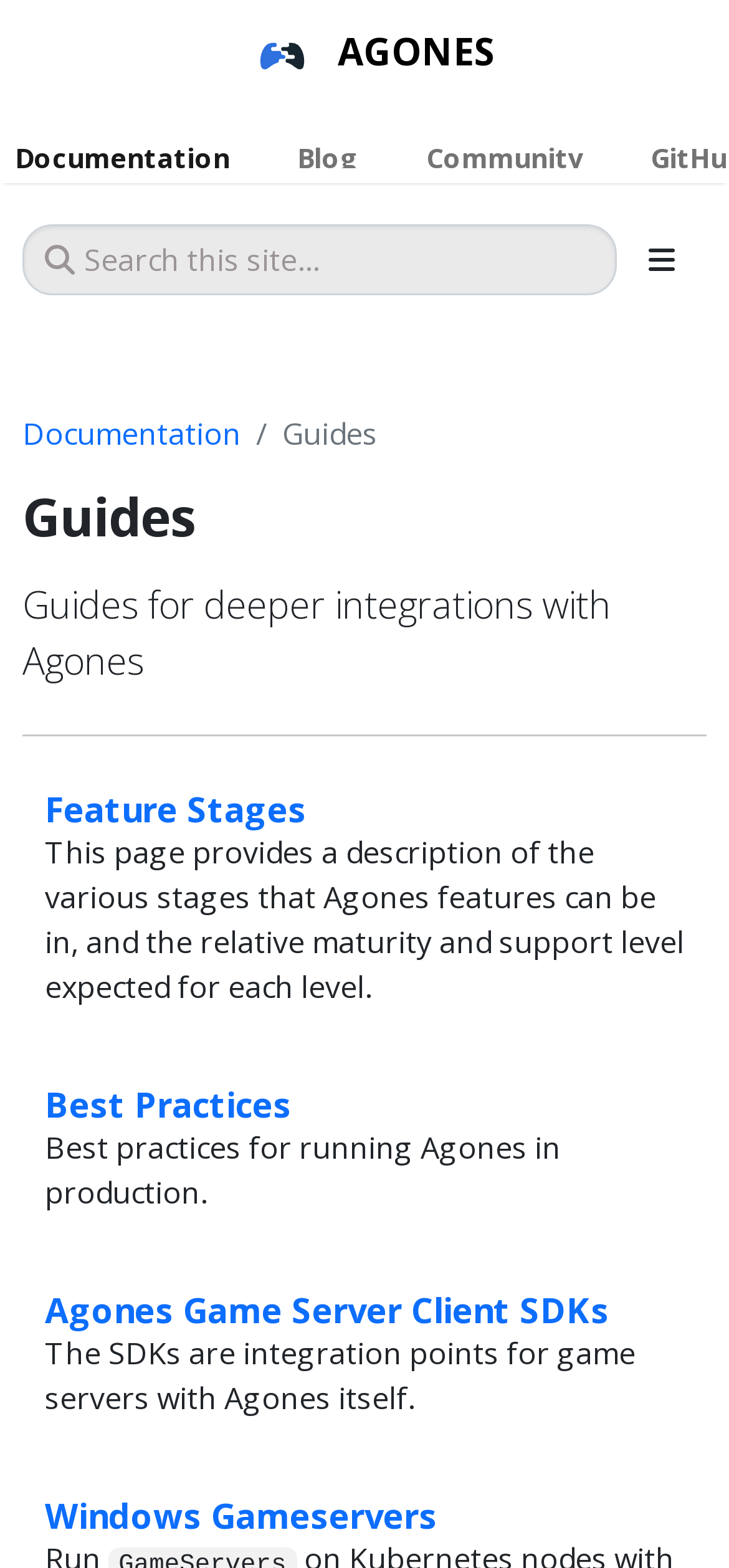Kindly determine the bounding box coordinates of the area that needs to be clicked to fulfill this instruction: "Go to AGONES".

[0.322, 0.01, 0.678, 0.059]